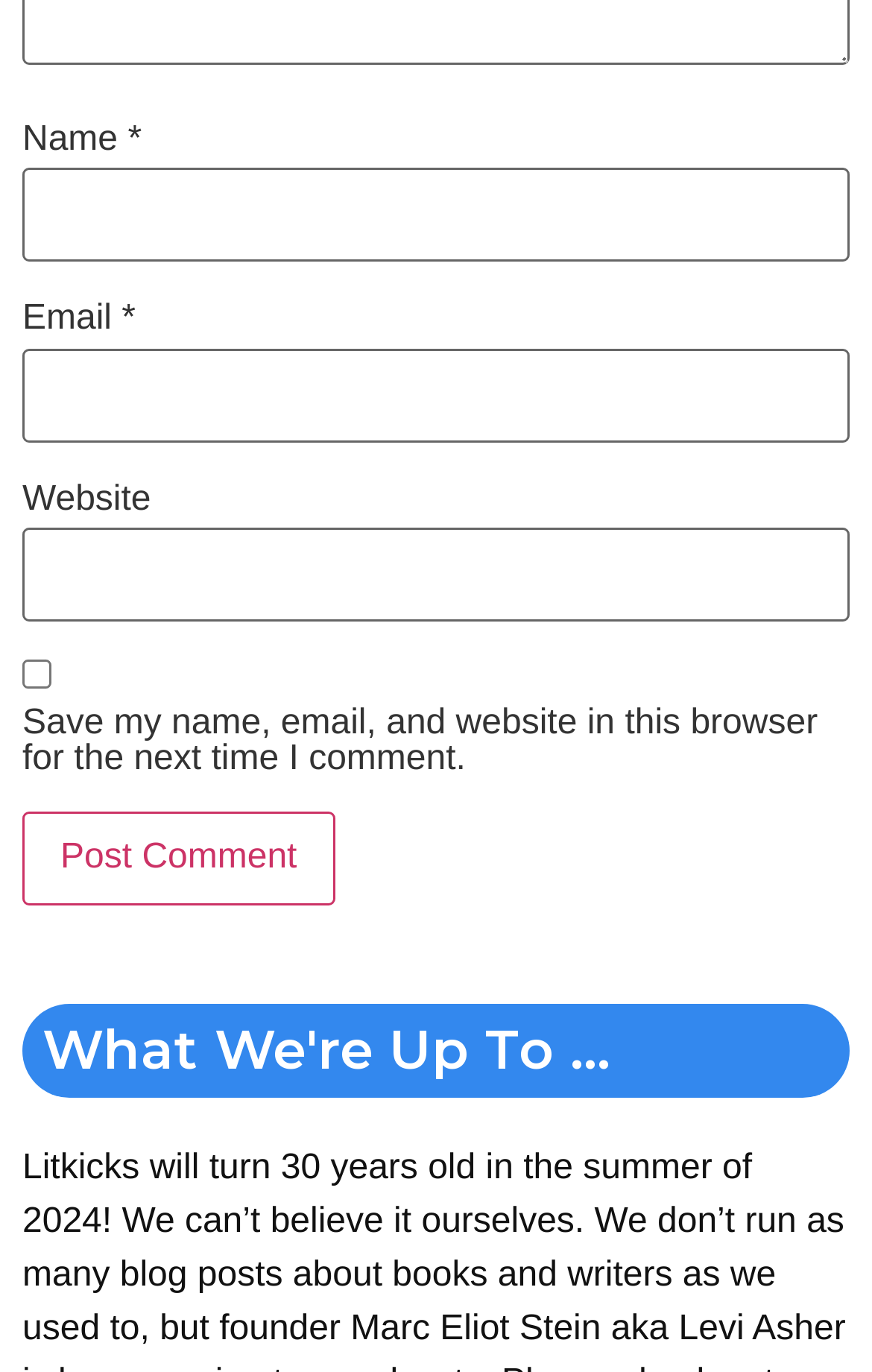Please reply with a single word or brief phrase to the question: 
What is the topic of the webpage?

What We're Up To...